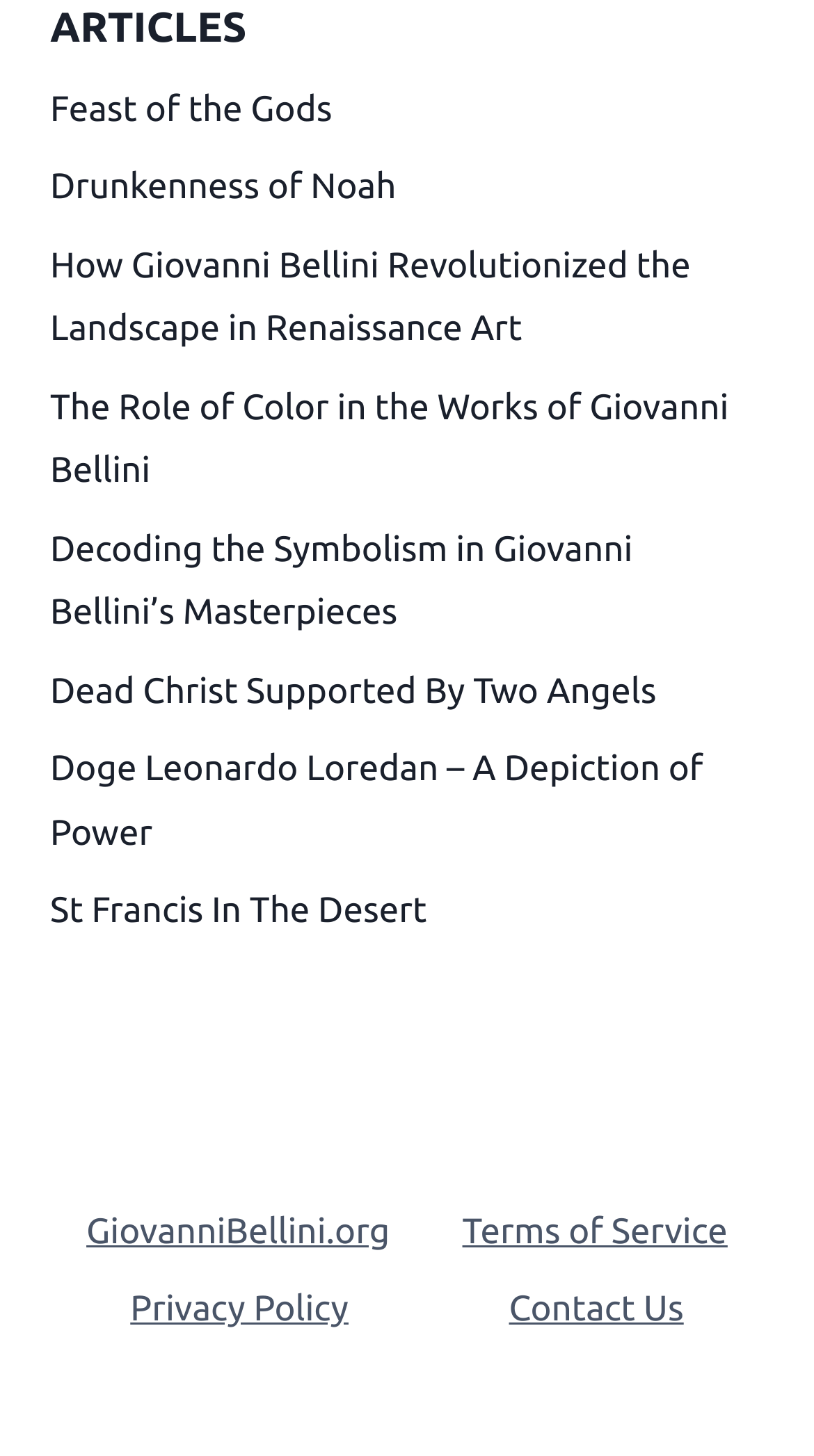Based on the element description Feast of the Gods, identify the bounding box of the UI element in the given webpage screenshot. The coordinates should be in the format (top-left x, top-left y, bottom-right x, bottom-right y) and must be between 0 and 1.

[0.062, 0.062, 0.408, 0.089]